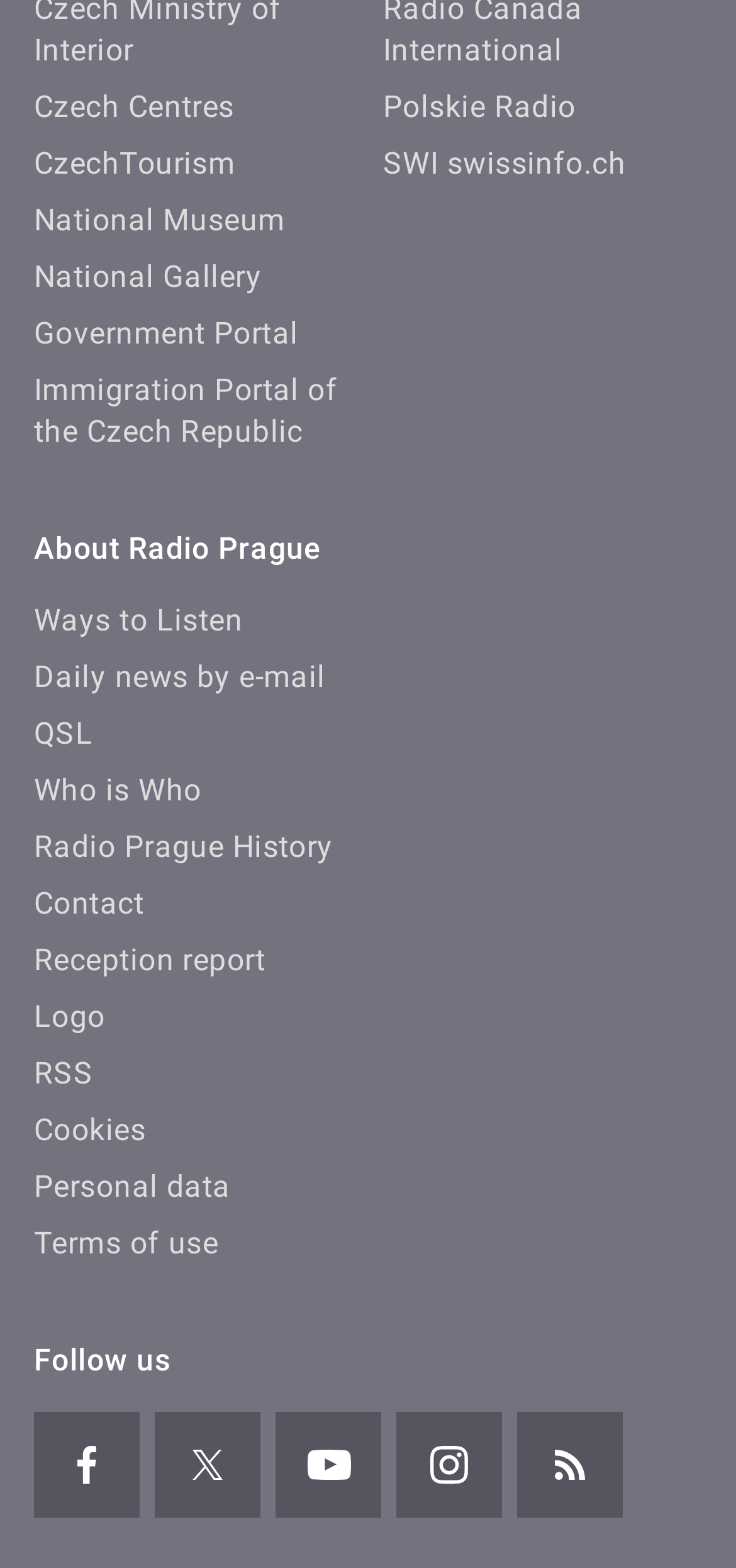Determine the bounding box coordinates for the region that must be clicked to execute the following instruction: "Visit Czech Centres".

[0.046, 0.057, 0.319, 0.08]